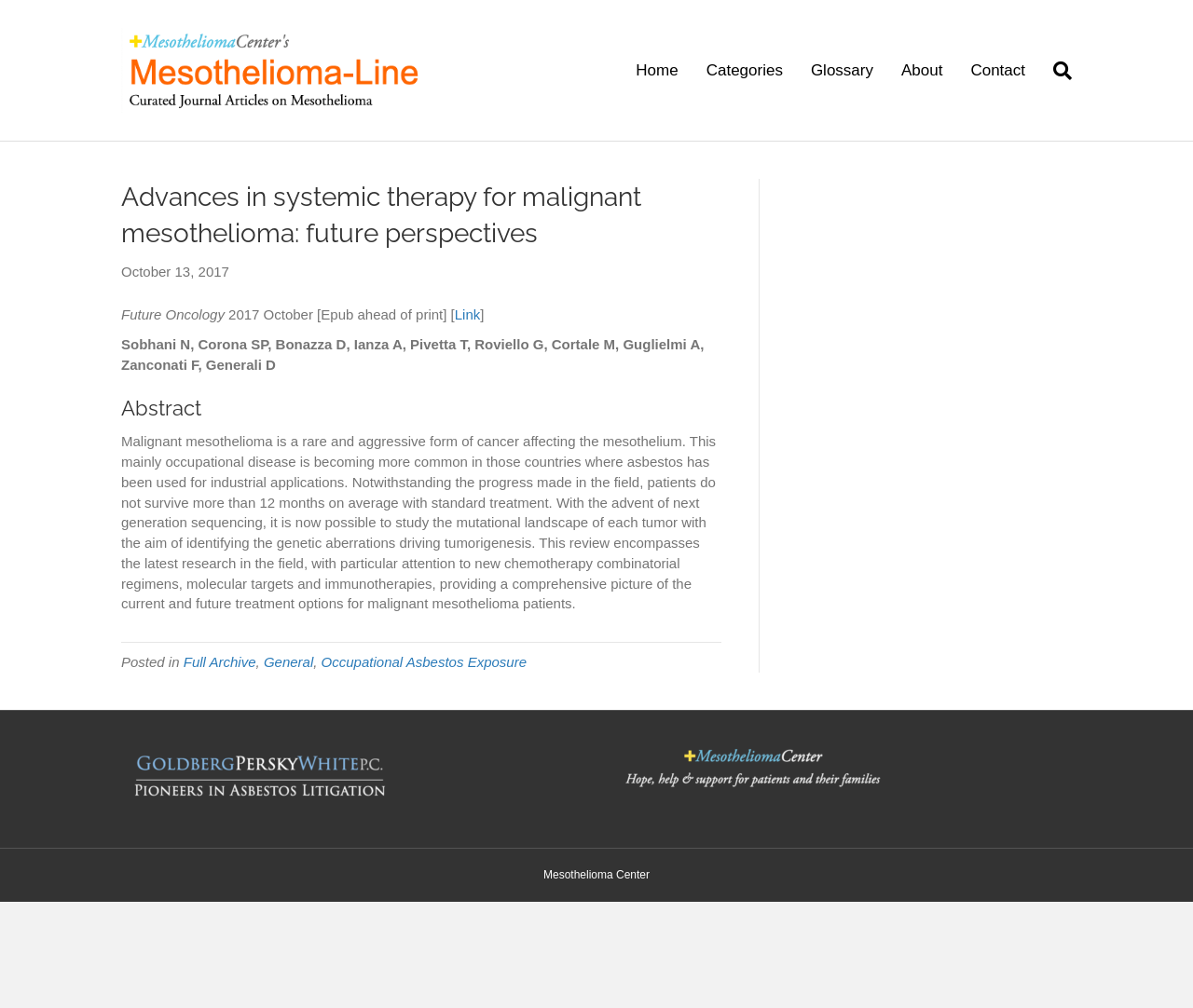What is the category of the article under which it is posted?
From the details in the image, answer the question comprehensively.

The article is posted under the categories 'General' and 'Occupational Asbestos Exposure', as indicated by the links at the bottom of the article.